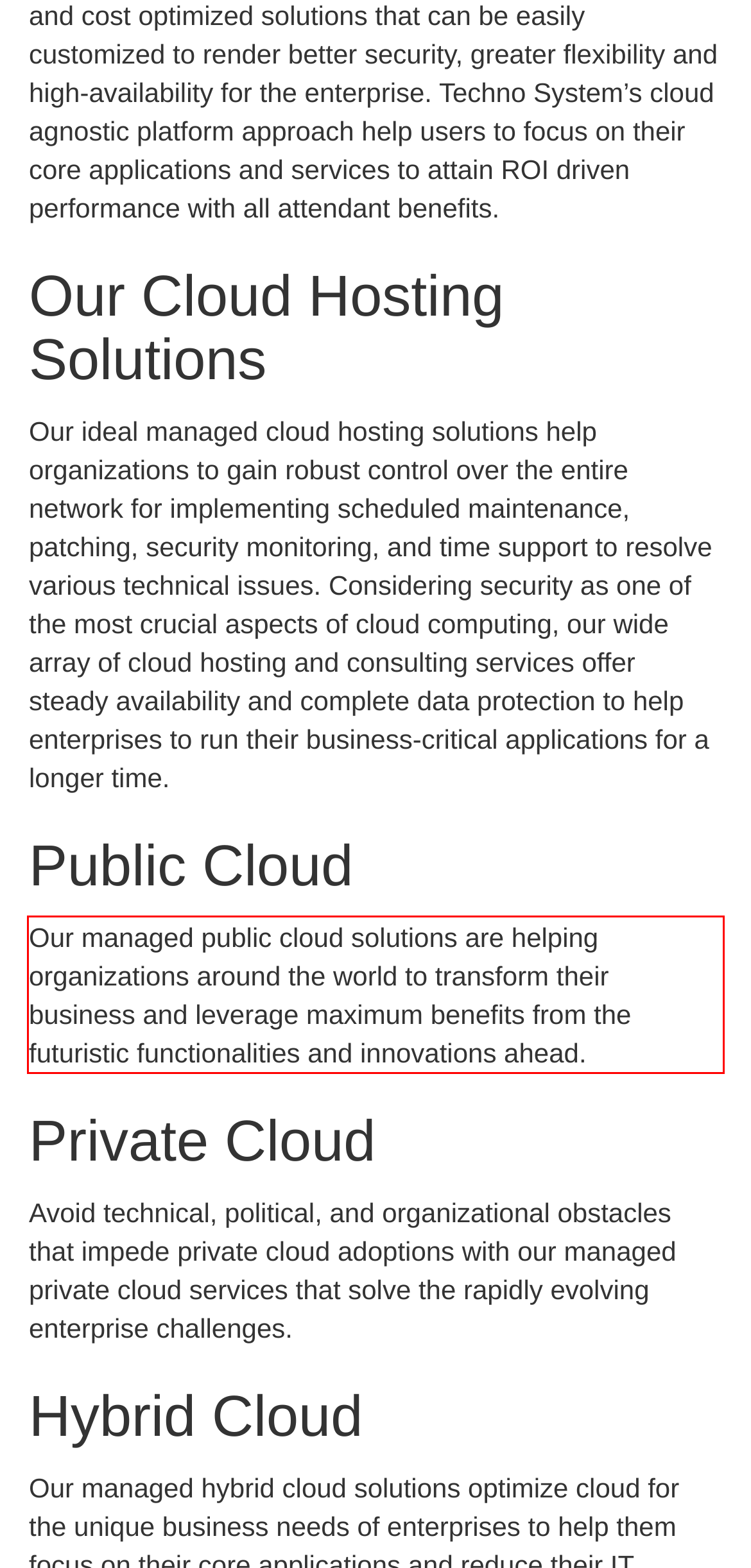In the given screenshot, locate the red bounding box and extract the text content from within it.

Our managed public cloud solutions are helping organizations around the world to transform their business and leverage maximum benefits from the futuristic functionalities and innovations ahead.